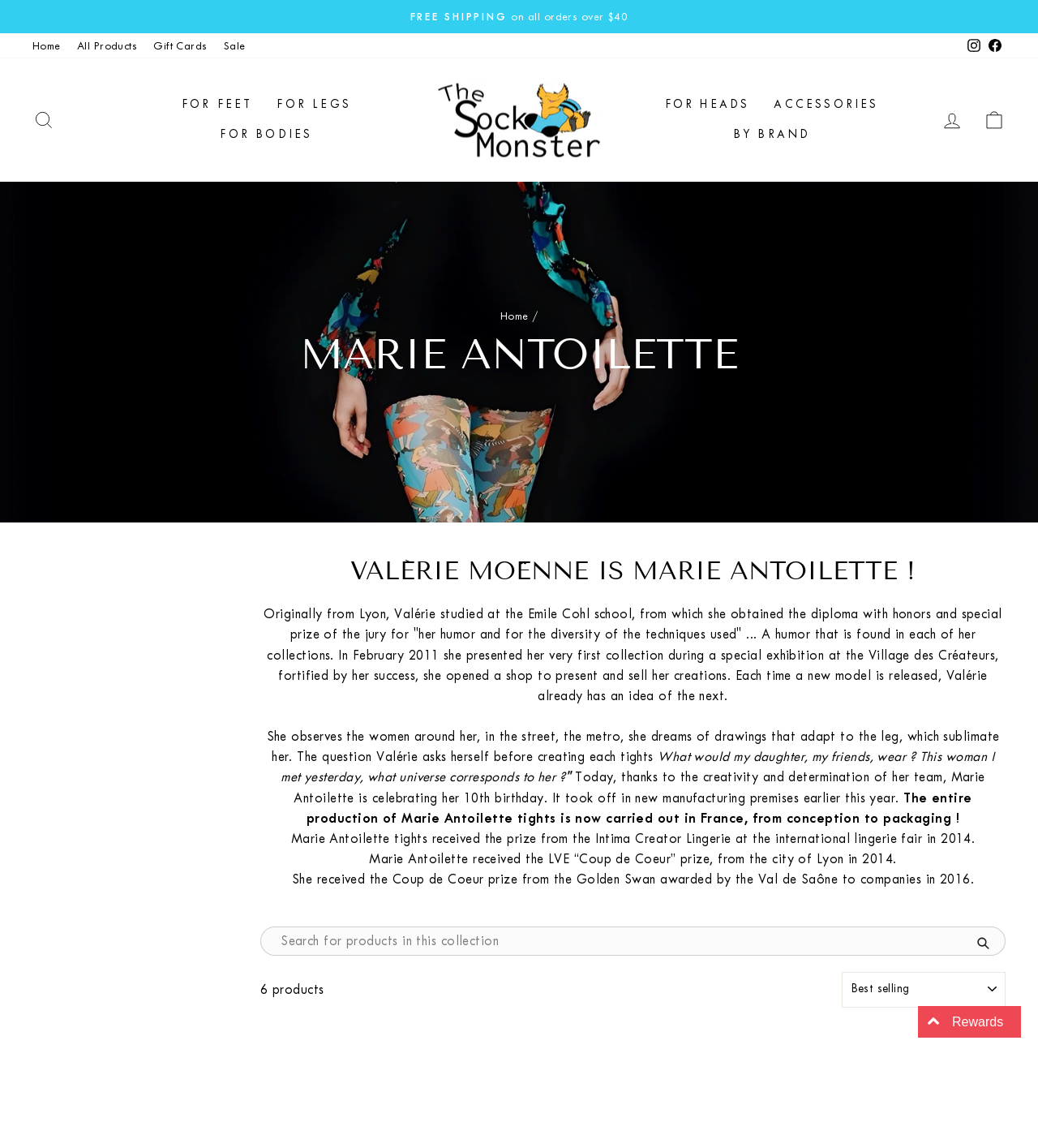Highlight the bounding box coordinates of the region I should click on to meet the following instruction: "View the 'FOR FEET' category".

[0.163, 0.078, 0.255, 0.105]